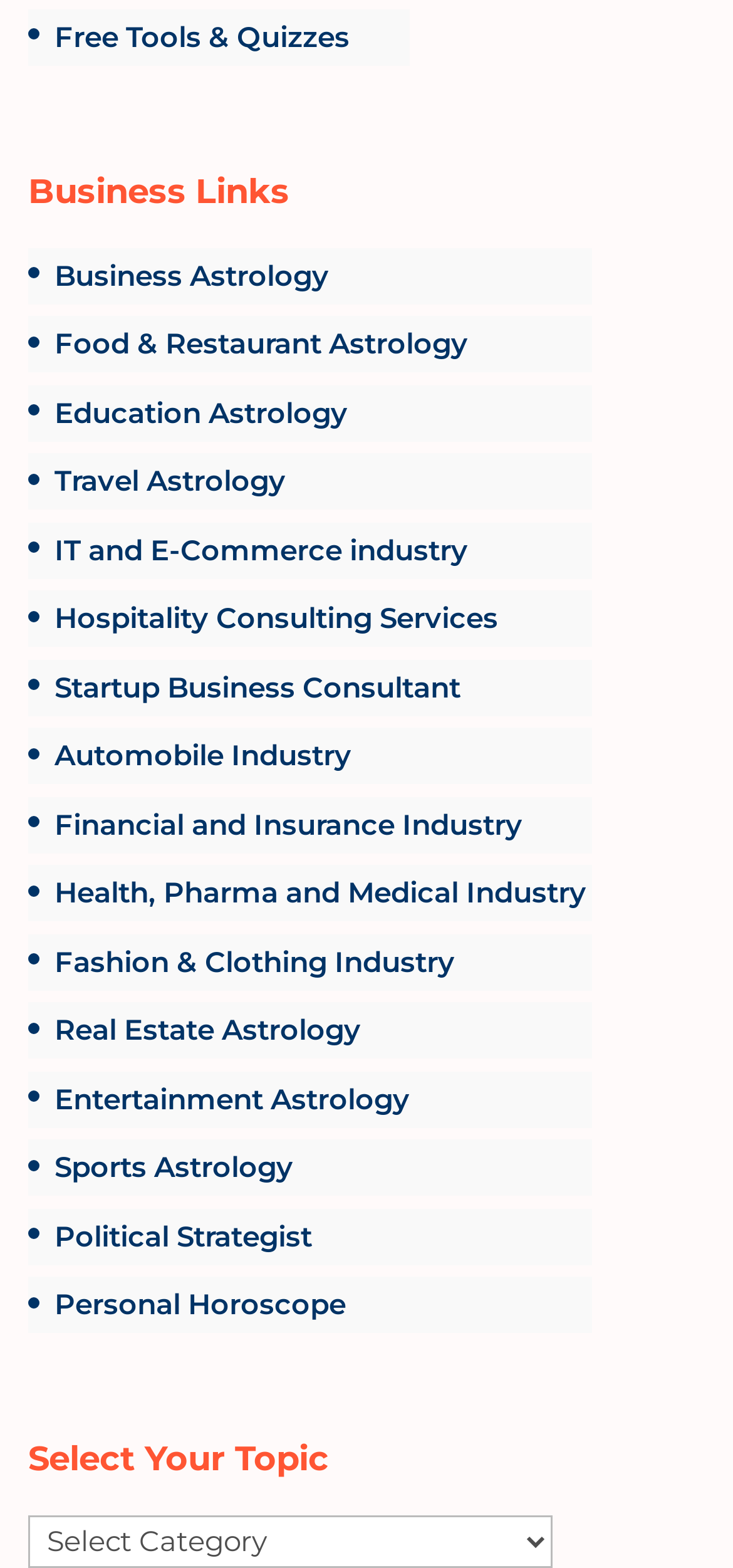Given the content of the image, can you provide a detailed answer to the question?
How many links are under Business Links?

I counted the number of links under the 'Business Links' heading, starting from 'Business Astrology' to 'Personal Horoscope', and found 18 links in total.